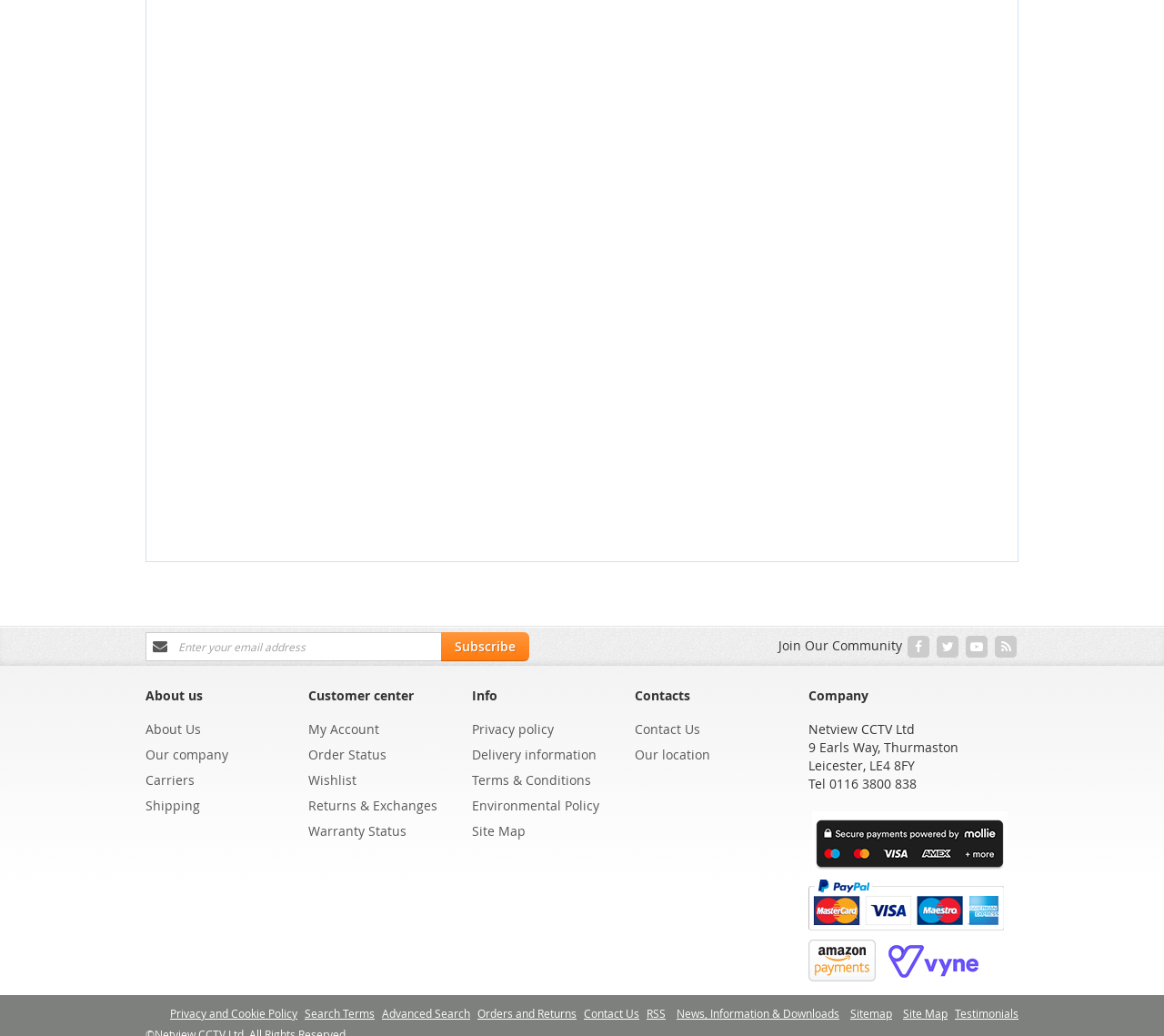Please identify the bounding box coordinates of the clickable area that will fulfill the following instruction: "Subscribe to the newsletter". The coordinates should be in the format of four float numbers between 0 and 1, i.e., [left, top, right, bottom].

[0.125, 0.61, 0.455, 0.638]